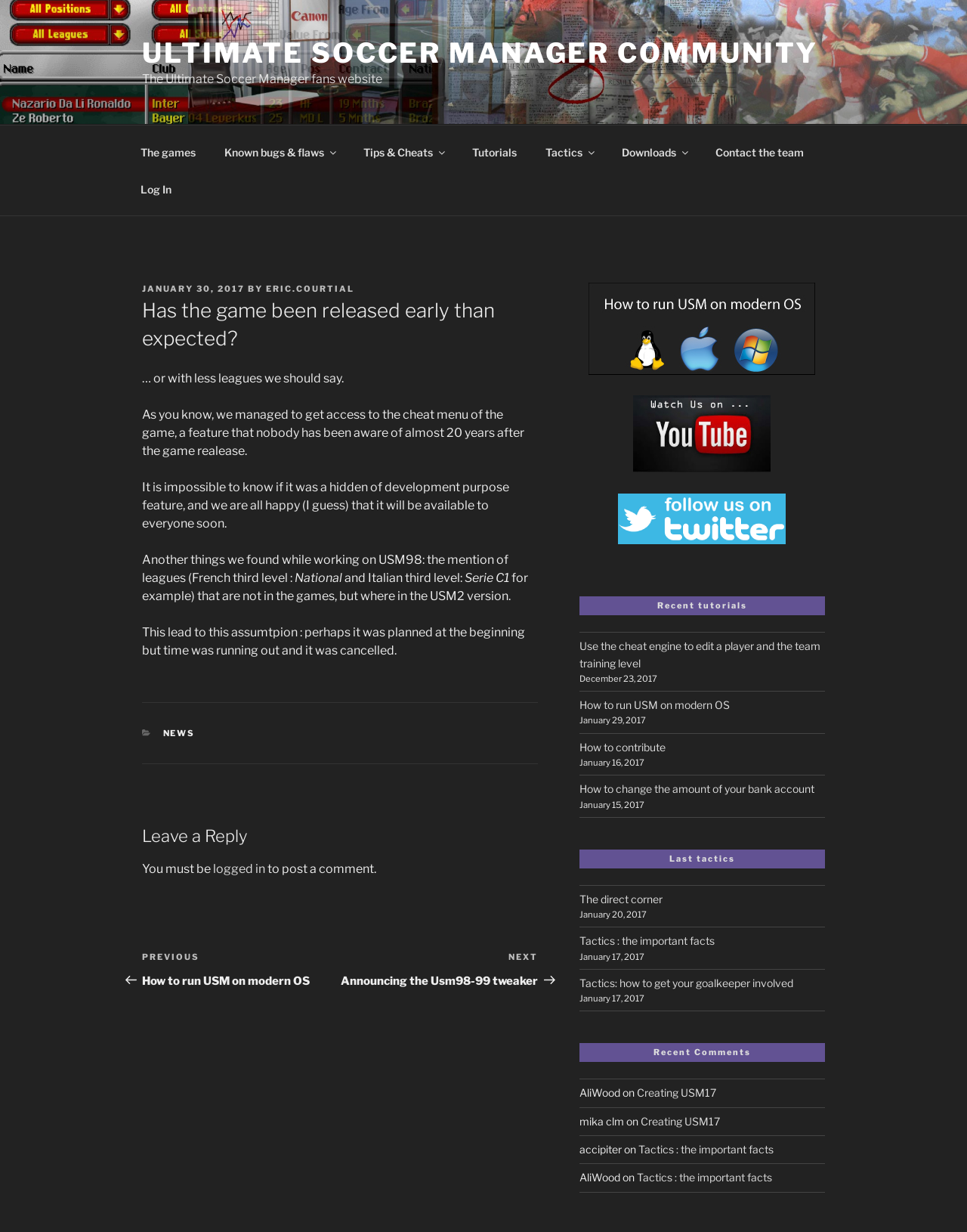What is the purpose of the 'Leave a Reply' section?
Respond with a short answer, either a single word or a phrase, based on the image.

To post a comment